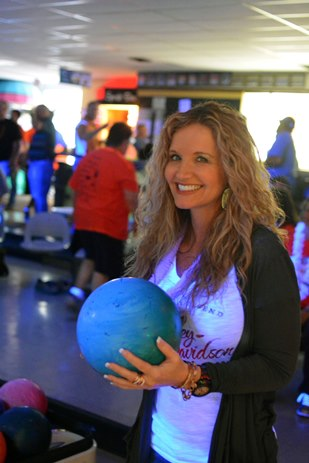Elaborate on the contents of the image in great detail.

In this vibrant scene from the "Bowl For Kids' Sake" event, a woman with long, wavy hair is joyfully holding a blue bowling ball while smiling at the camera. Dressed in a white shirt paired with a dark cardigan, she embodies the spirit of fun and camaraderie typical of the event, which features teams of Pantex employees fostering community support for Big Brothers Big Sisters. The bowling alley is lively, filled with colorful lighting and enthusiastic participants in the background, all enjoying the festivities. This annual fundraiser not only promotes friendly competition but also significantly contributes to providing mentorship for children in need within the Texas Panhandle.